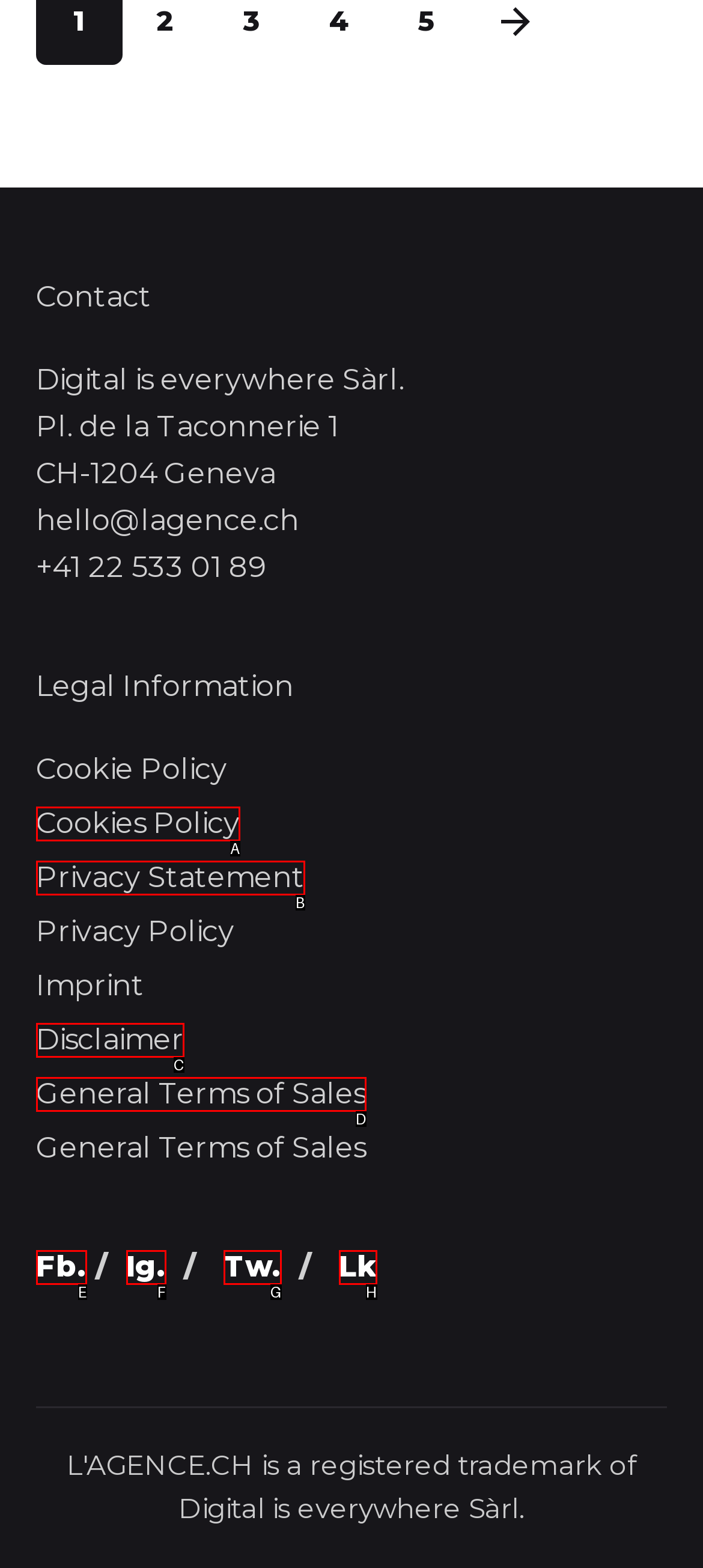Assess the description: Shumaila Ejaz and select the option that matches. Provide the letter of the chosen option directly from the given choices.

None